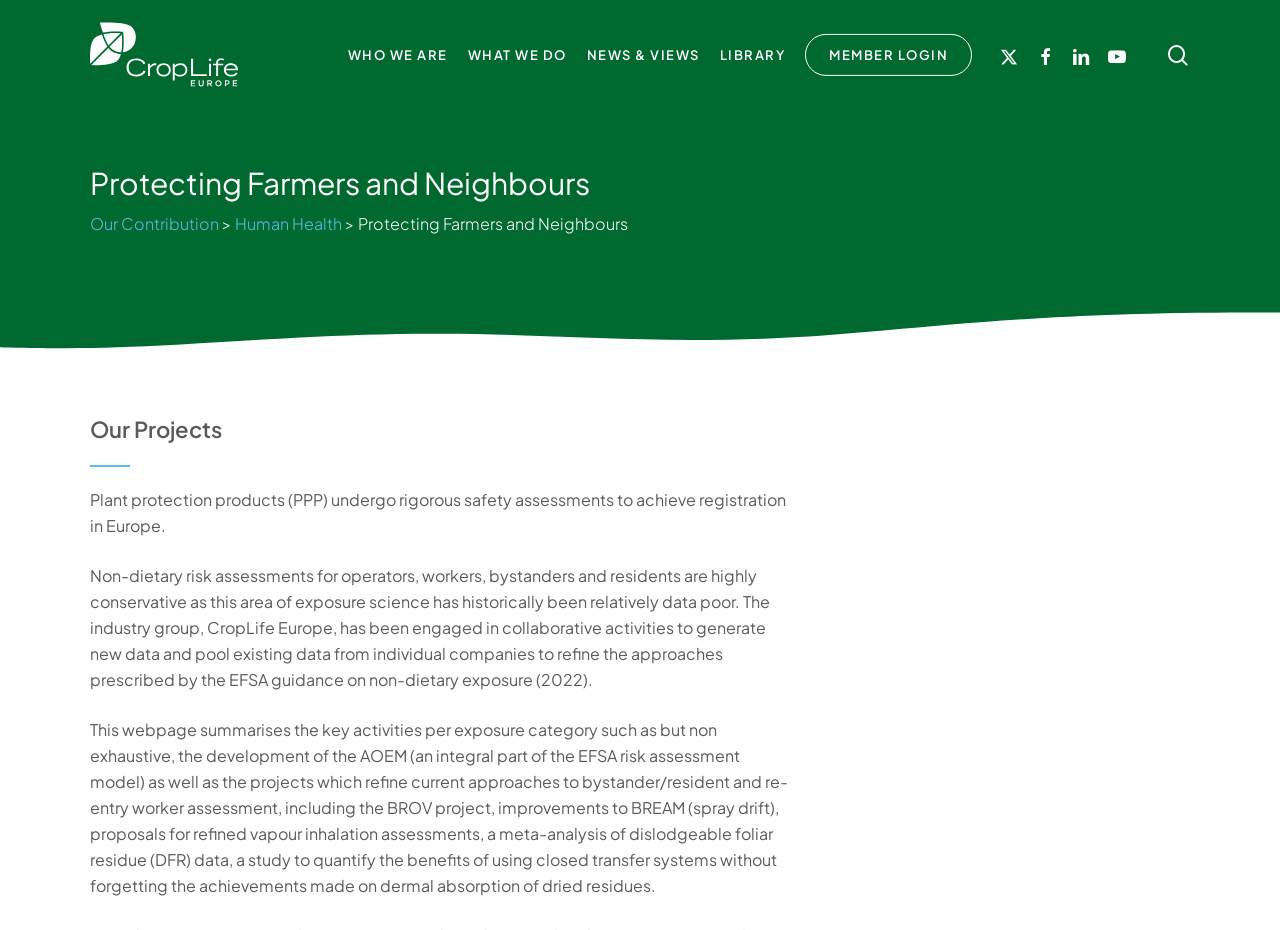Please provide the bounding box coordinates in the format (top-left x, top-left y, bottom-right x, bottom-right y). Remember, all values are floating point numbers between 0 and 1. What is the bounding box coordinate of the region described as: Who We Are

[0.271, 0.049, 0.35, 0.069]